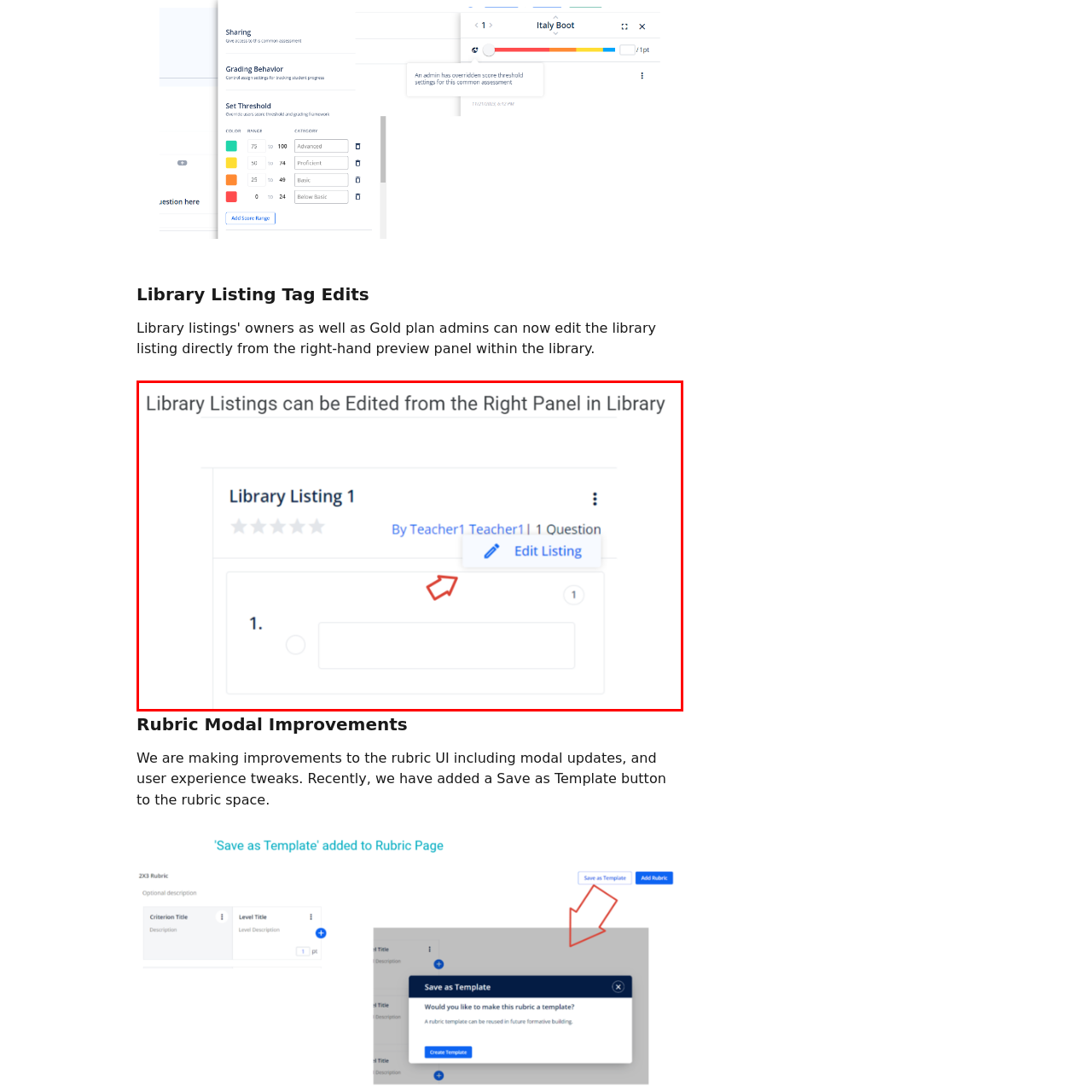Analyze the picture within the red frame, Who is the author of the library listing? 
Provide a one-word or one-phrase response.

Teacher1